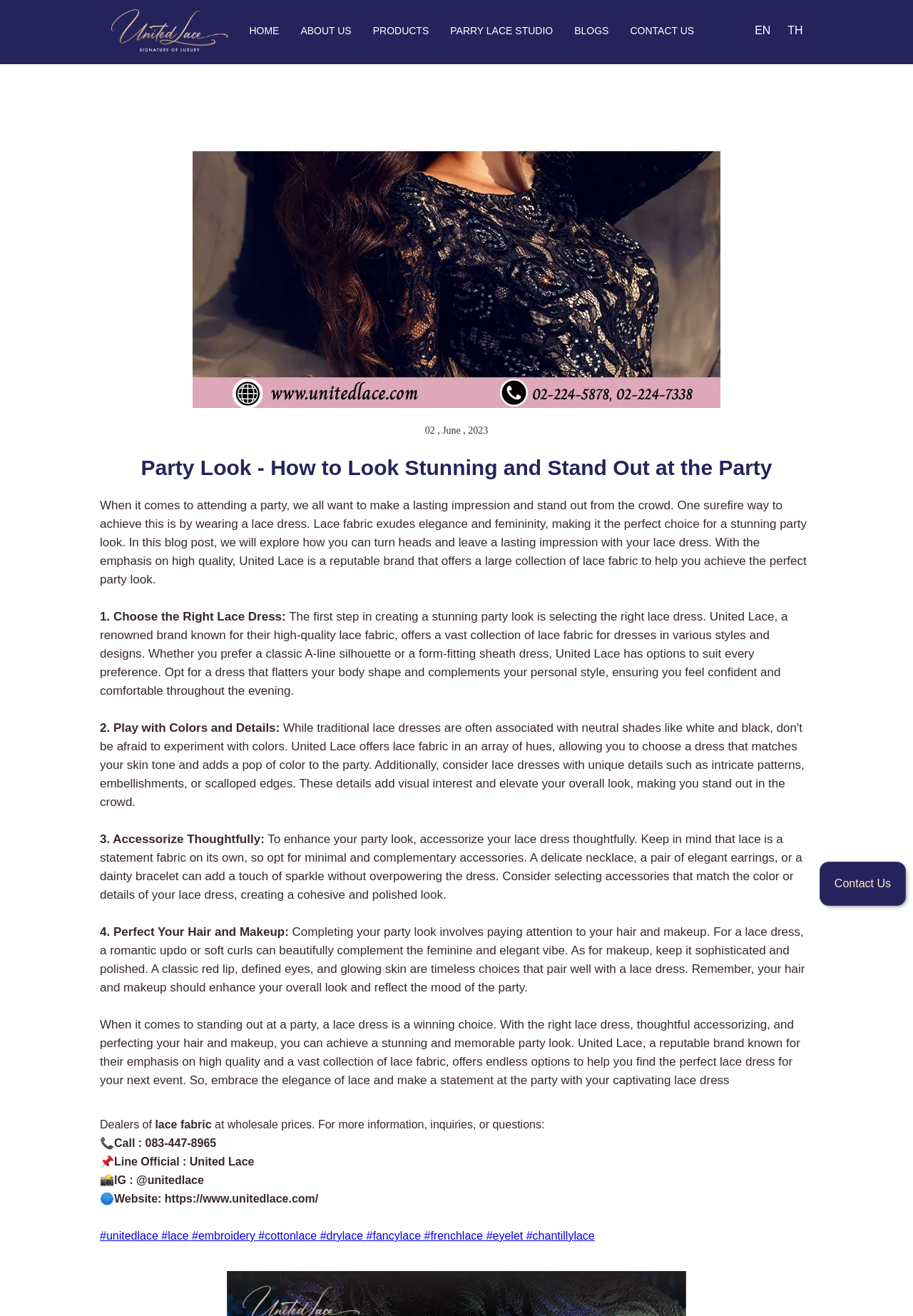Determine the main headline of the webpage and provide its text.

Party Look - How to Look Stunning and Stand Out at the Party
